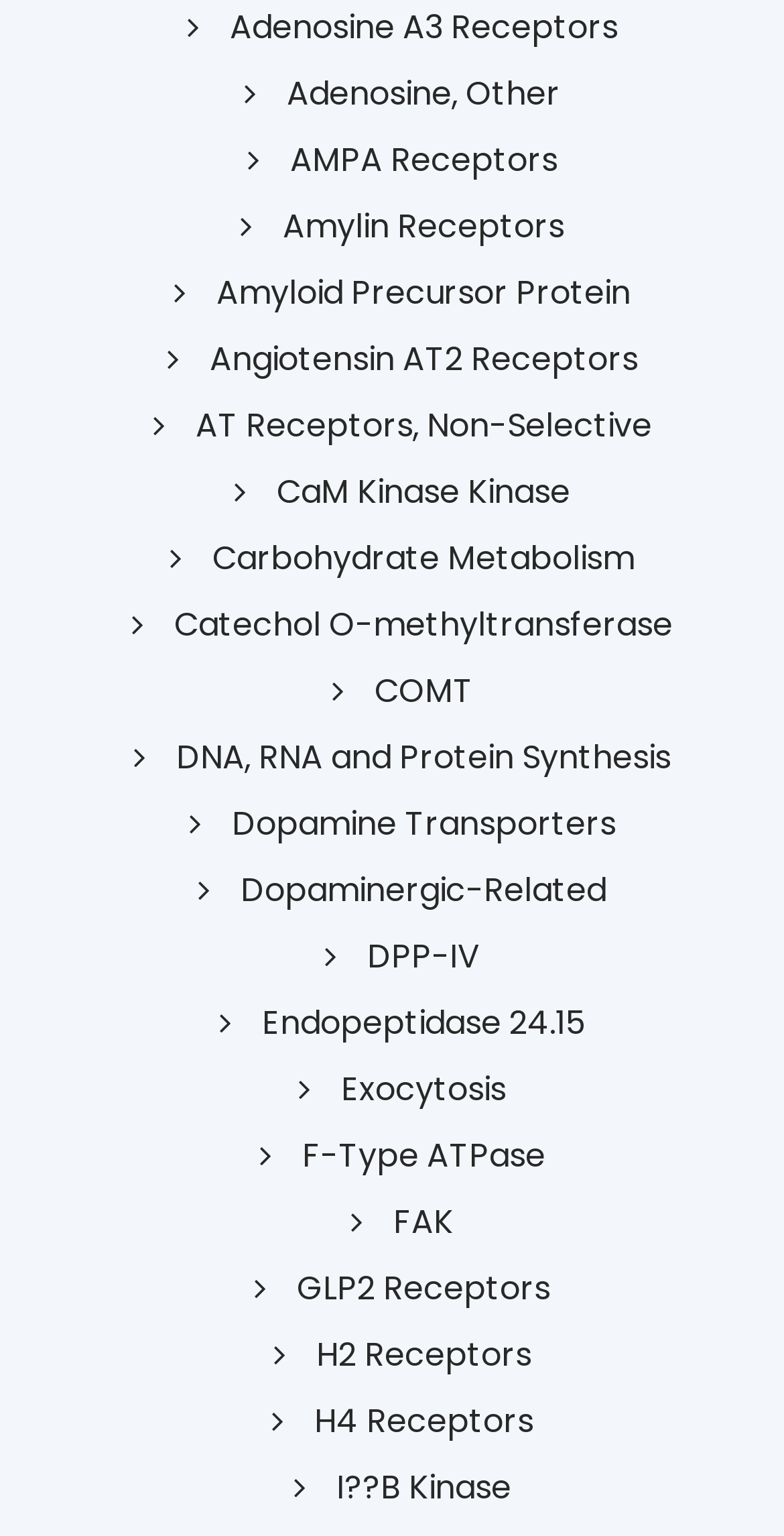Please identify the coordinates of the bounding box that should be clicked to fulfill this instruction: "Learn about Carbohydrate Metabolism".

[0.217, 0.348, 0.81, 0.378]